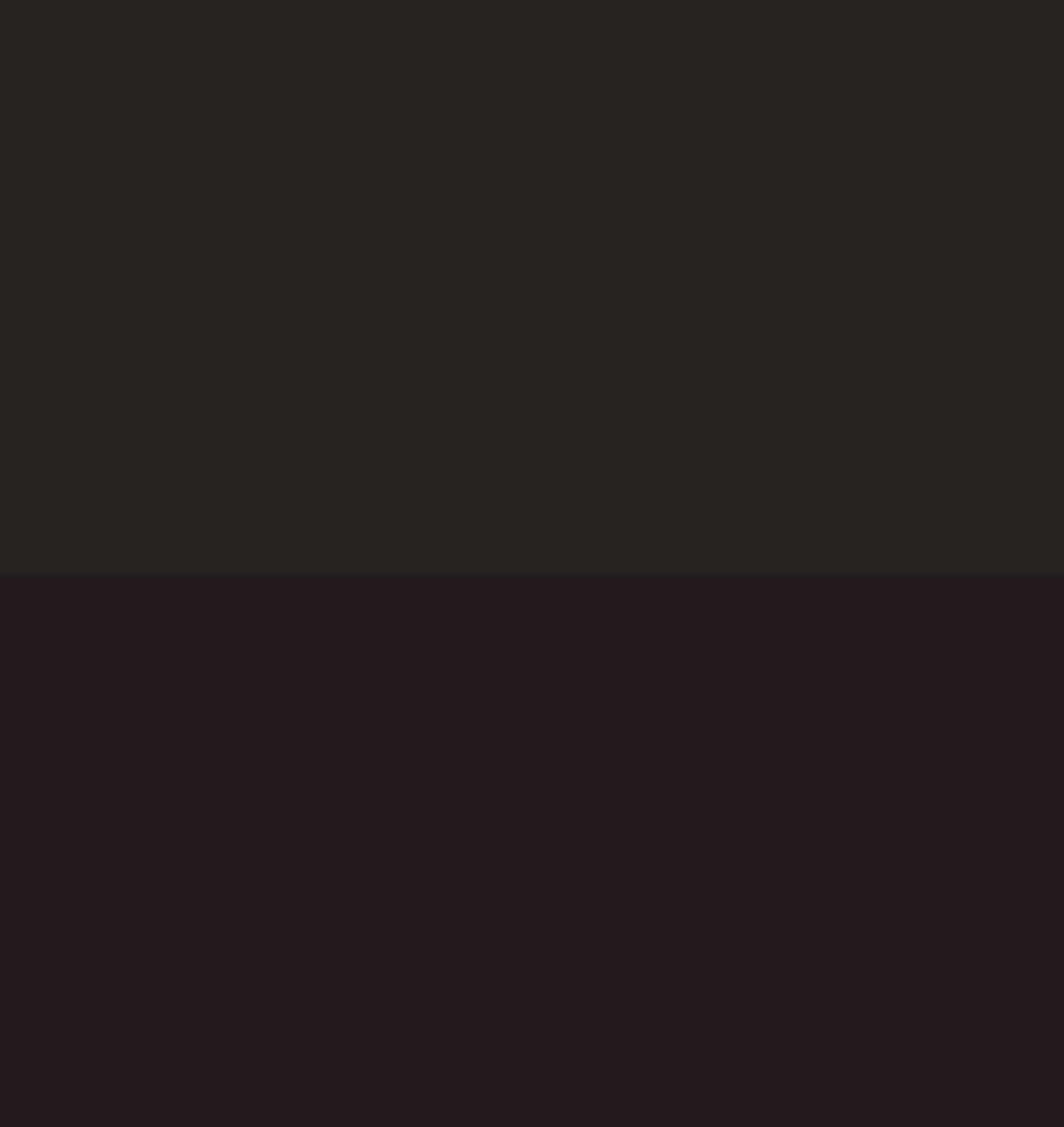Please look at the image and answer the question with a detailed explanation: What is the name of the organization?

I found the name of the organization by looking at the text 'Adrian Brinkerhoff Poetry Foundation' which is located in the contact information section of the webpage.